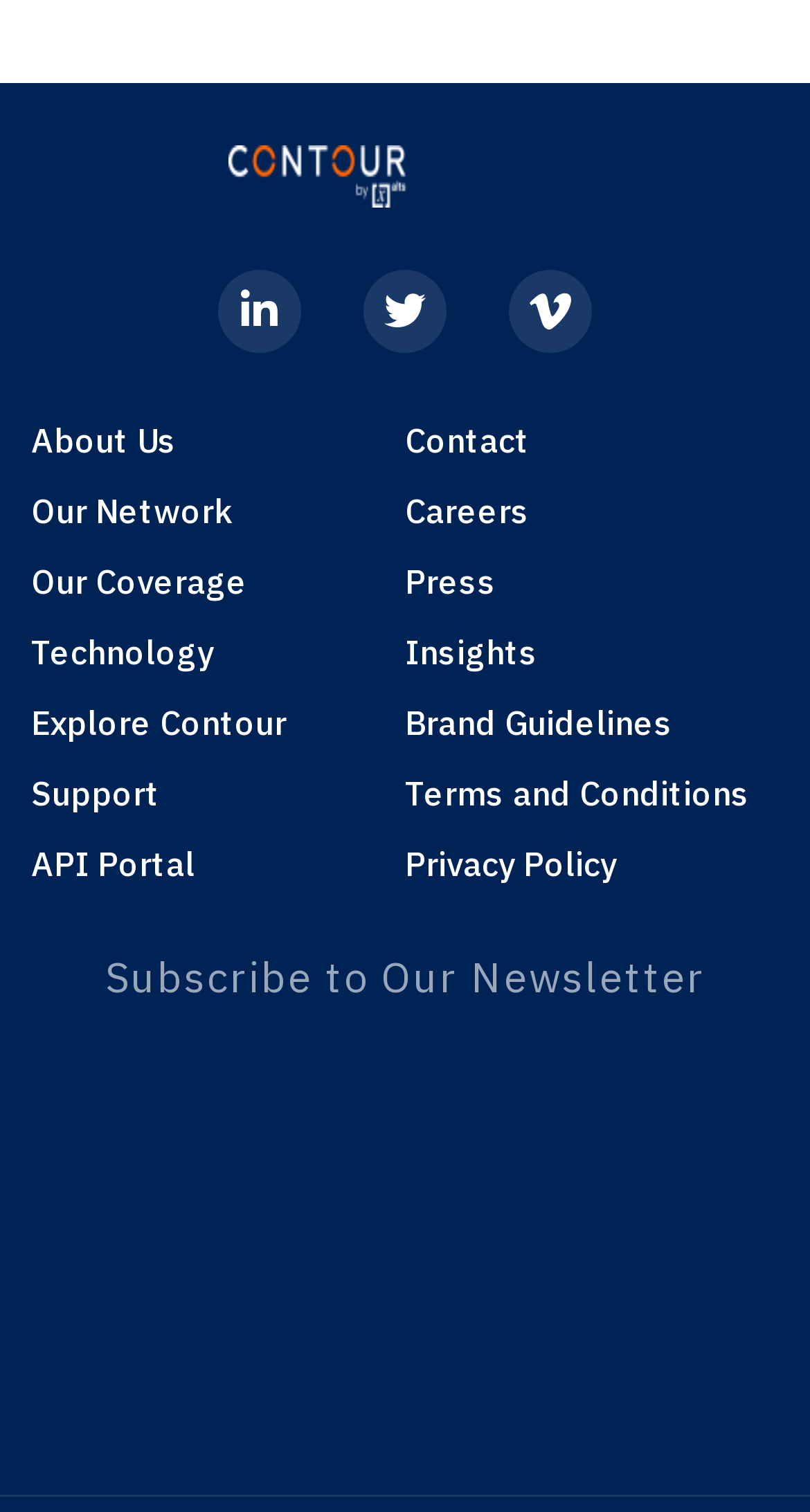How many links are there in the right column?
Please analyze the image and answer the question with as much detail as possible.

I counted the number of links in the right column, which are Contact, Careers, Press, Insights, Brand Guidelines, Terms and Conditions, and Privacy Policy.